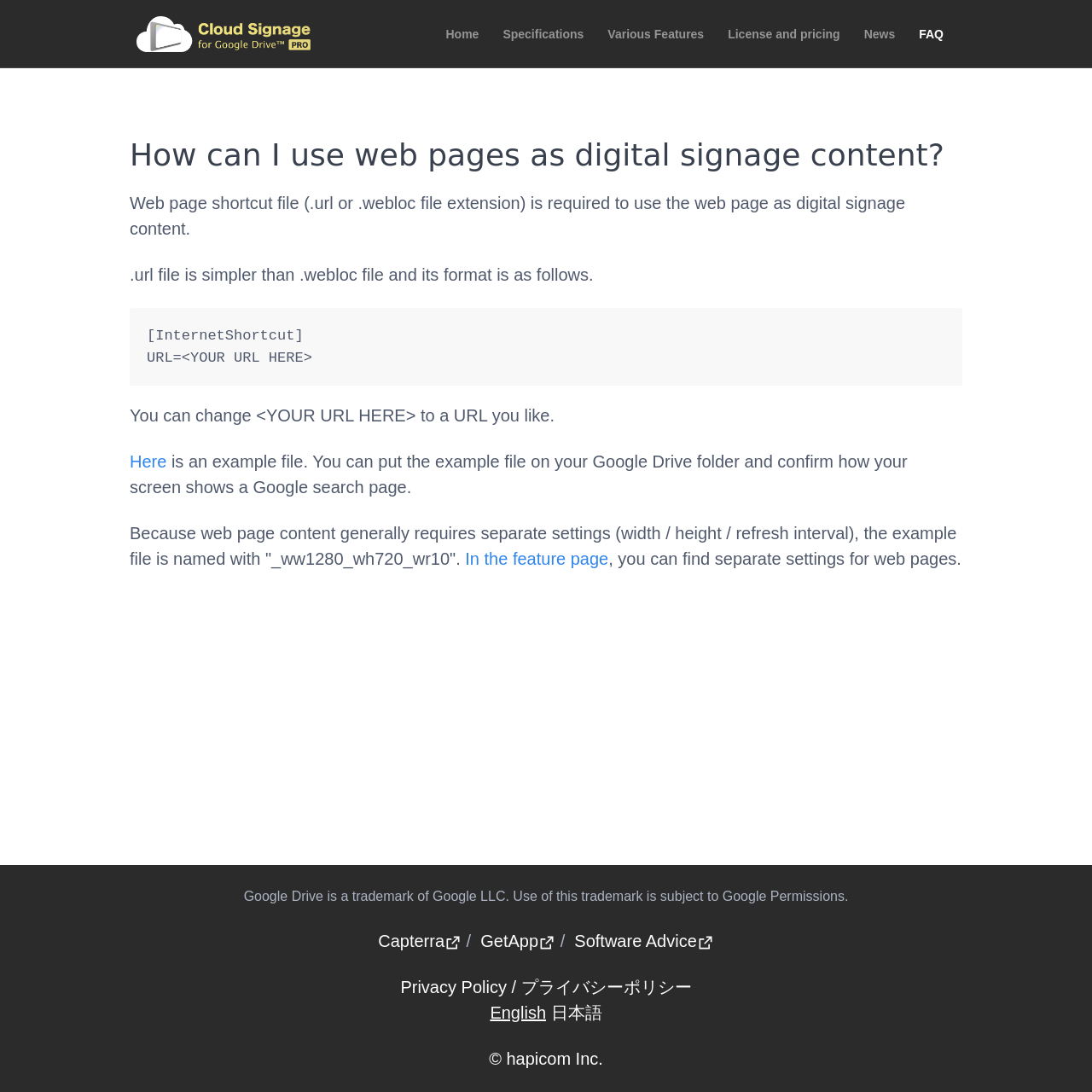Generate a comprehensive description of the webpage.

This webpage is about using web pages as digital signage content, specifically with Cloud Signage for Google Drive. At the top, there is a logo and a link to "Cloud Signage for Google Drive" on the left, followed by a navigation menu with links to "Home", "Specifications", "Various Features", "License and pricing", "News", and "FAQ" on the right.

Below the navigation menu, there is a heading that repeats the title of the webpage. The main content of the webpage is divided into sections, with the first section explaining the requirement of a web page shortcut file (.url or .webloc file extension) to use the web page as digital signage content. This section includes a code block with an example of a .url file format.

The next section provides more information about the example file, including a link to download it, and explains how to use it to display a Google search page on a screen. There is also a mention of separate settings required for web page content, with a link to the feature page where these settings can be found.

At the bottom of the webpage, there are links to other websites, including Capterra, GetApp, and Software Advice, each with its own logo. There is also a link to the Privacy Policy and a language selection menu with options for English and Japanese. Finally, there is a copyright notice at the very bottom of the webpage.